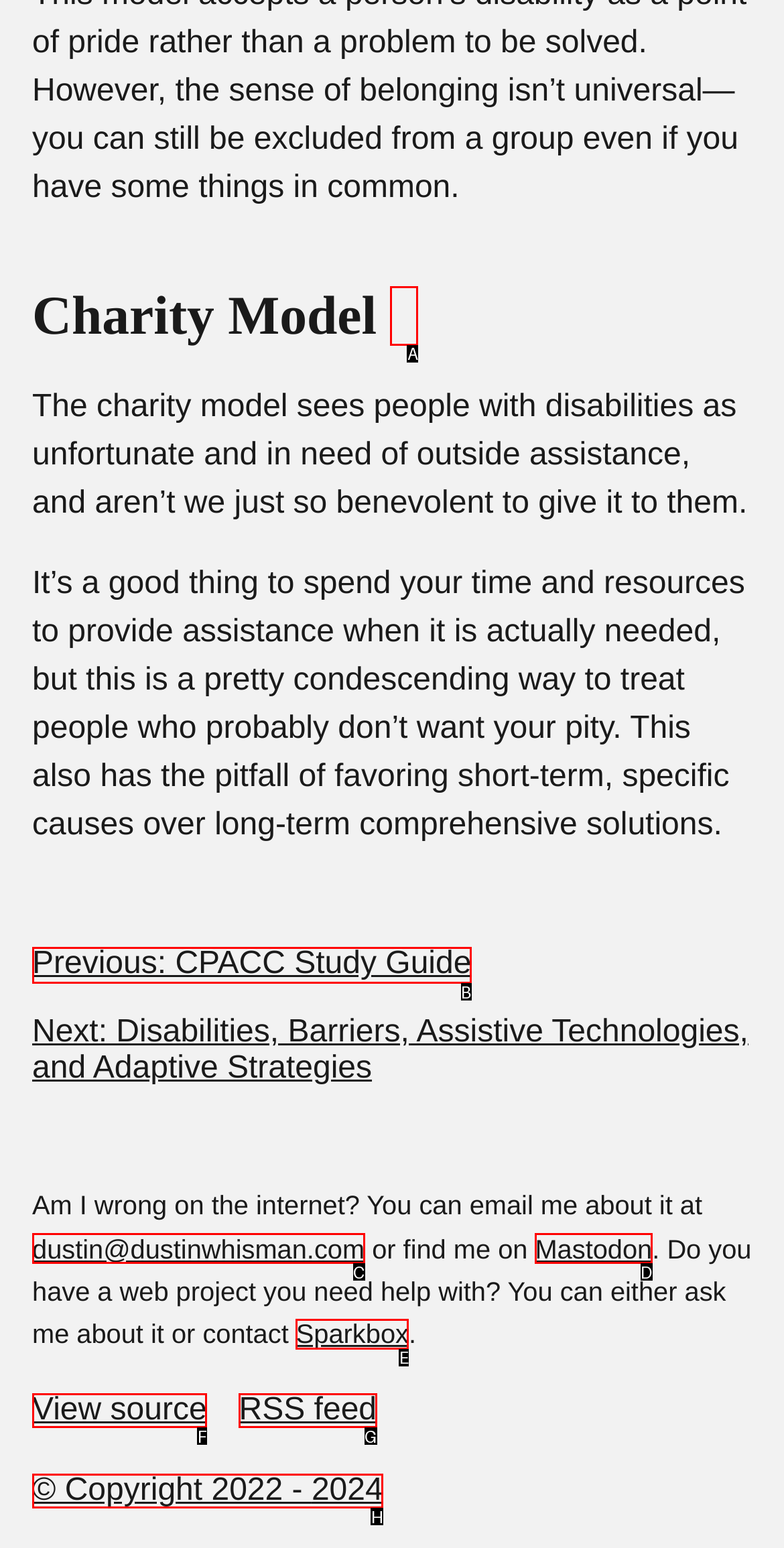Identify the correct option to click in order to complete this task: check the custom footer text
Answer with the letter of the chosen option directly.

None